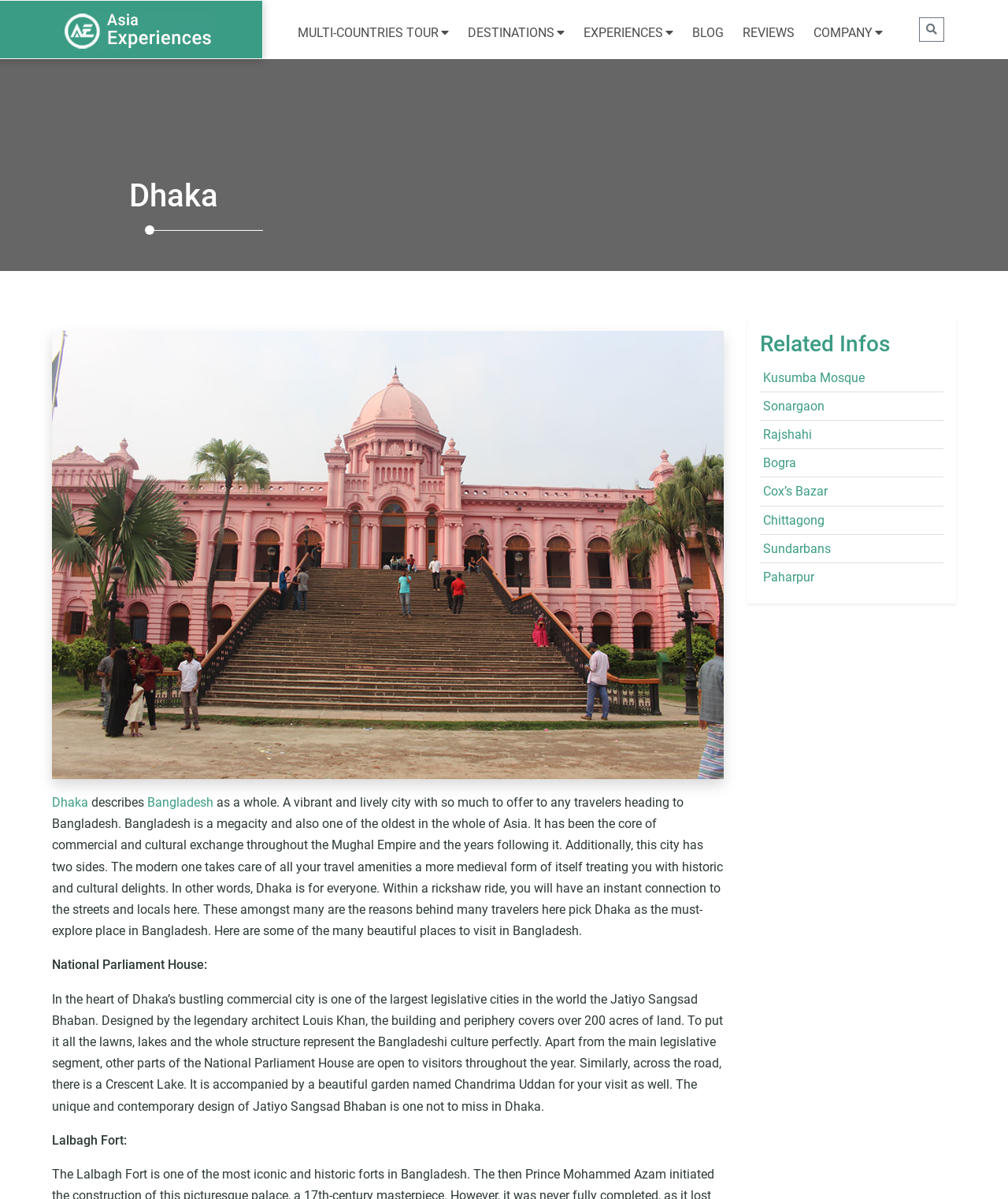Identify the bounding box coordinates of the part that should be clicked to carry out this instruction: "search for something".

[0.912, 0.014, 0.937, 0.035]